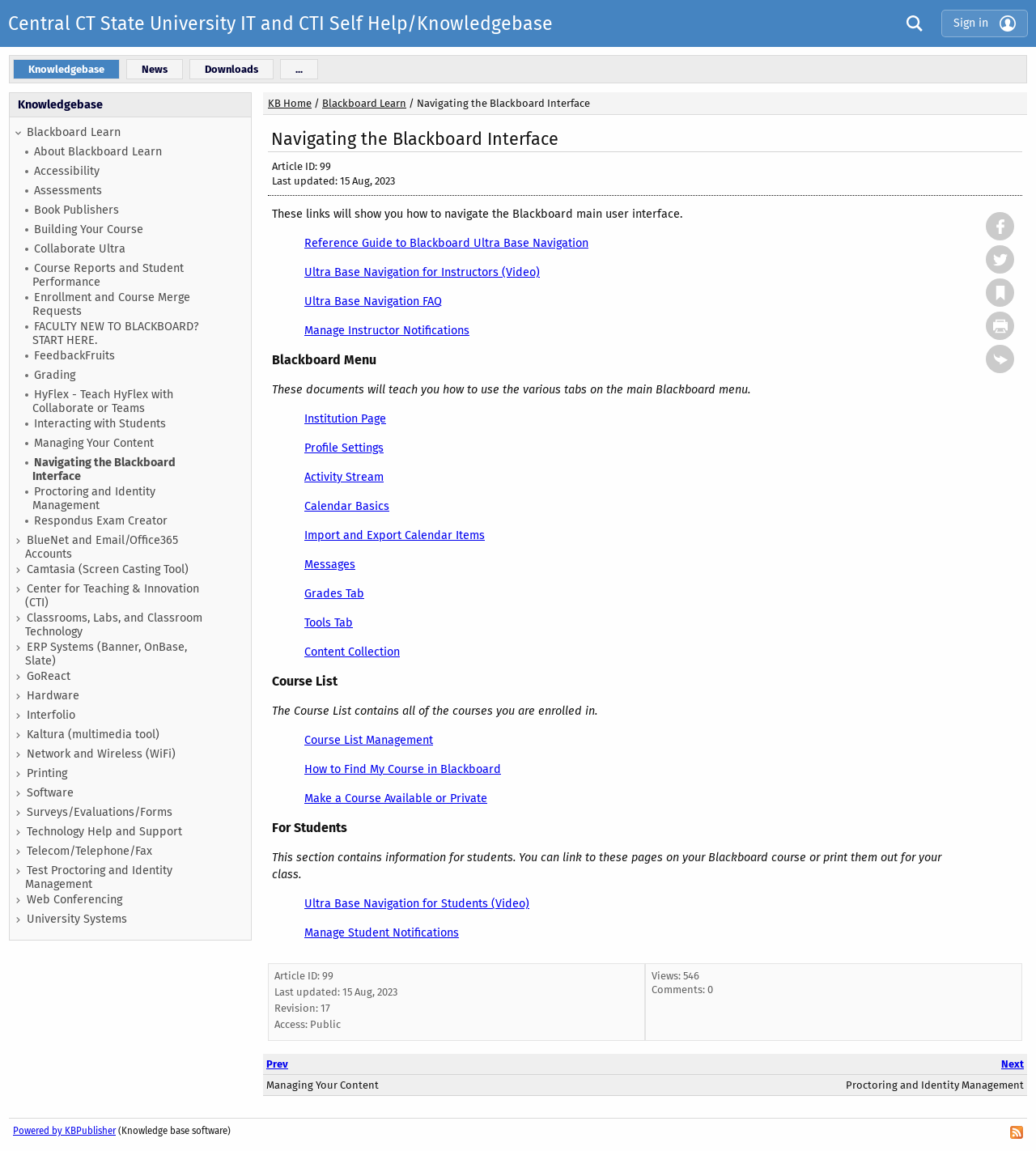Using the description "Knowledgebase", locate and provide the bounding box of the UI element.

[0.013, 0.055, 0.115, 0.065]